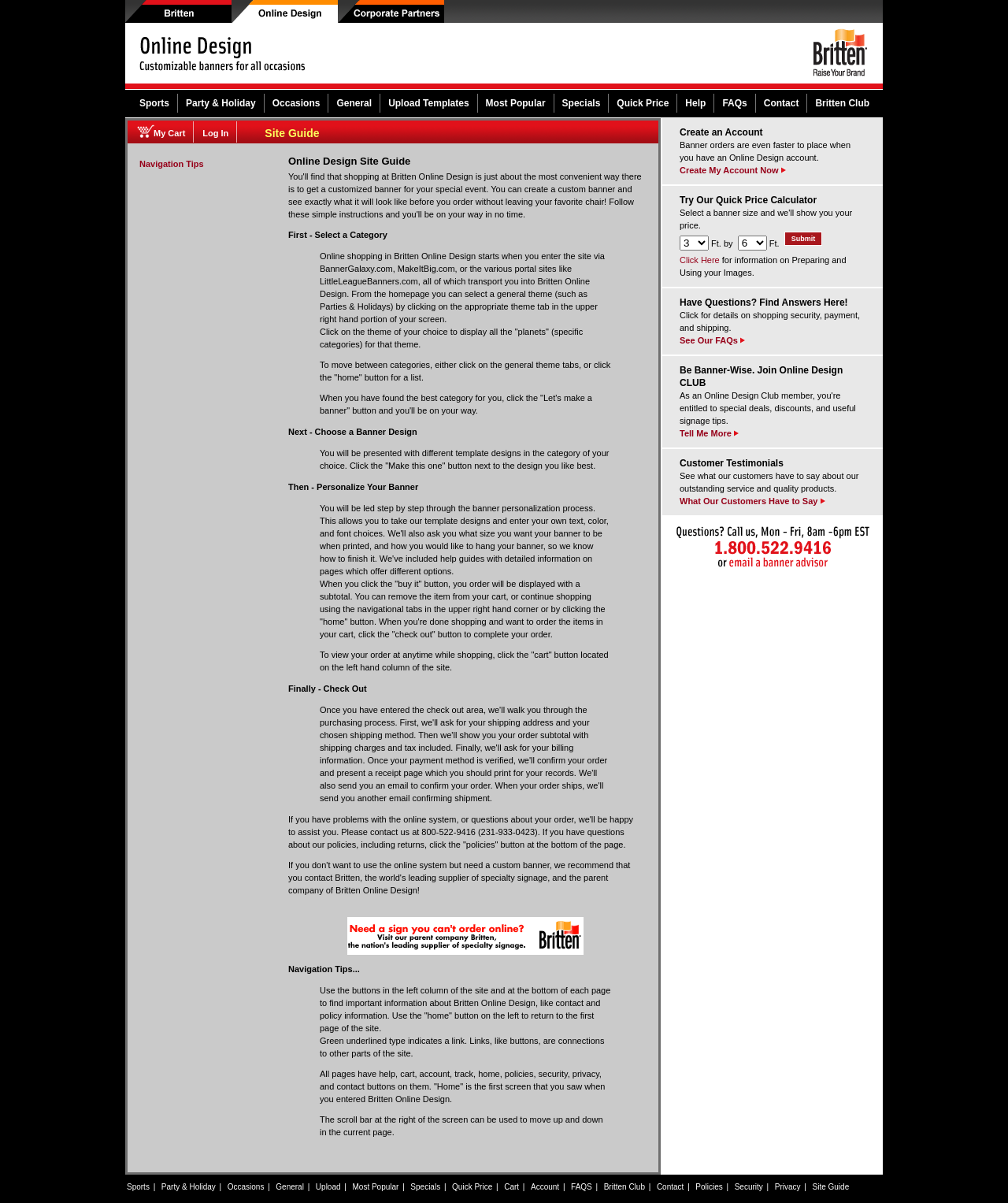Using the element description provided, determine the bounding box coordinates in the format (top-left x, top-left y, bottom-right x, bottom-right y). Ensure that all values are floating point numbers between 0 and 1. Element description: alt="Go to Corporate Partners"

[0.335, 0.013, 0.441, 0.02]